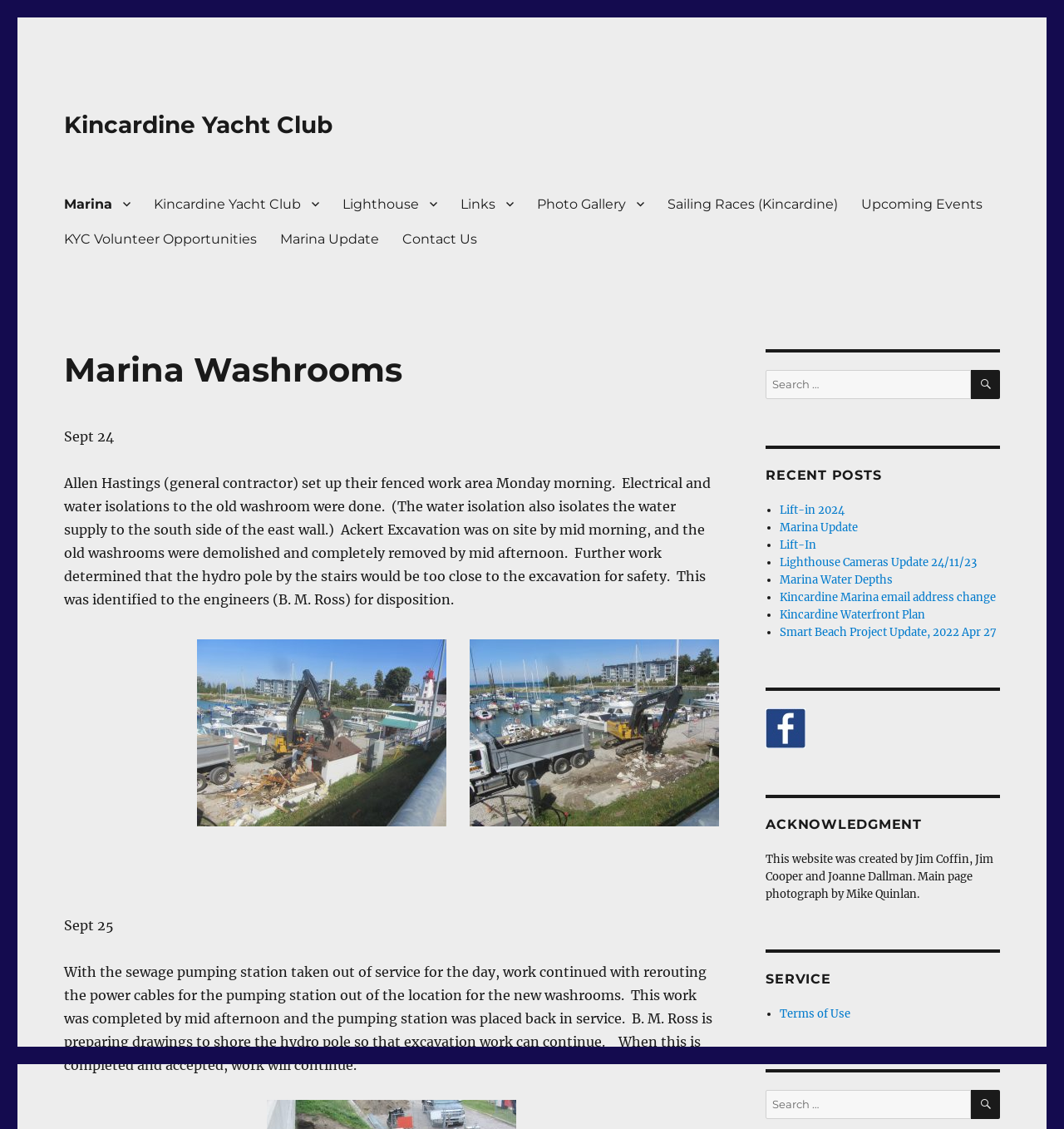Generate a thorough description of the webpage.

The webpage is about Marina Washrooms at Kincardine Yacht Club. At the top, there is a link to the Kincardine Yacht Club website. Below it, there is a primary navigation menu with 8 links, including Marina, Kincardine Yacht Club, Lighthouse, Links, Photo Gallery, Sailing Races, Upcoming Events, and KYC Volunteer Opportunities.

On the left side, there is a header section with a heading "Marina Washrooms" and two paragraphs of text describing the progress of the washroom construction project. The text is dated September 24 and 25, and it mentions the demolition of the old washrooms and the rerouting of power cables.

On the right side, there is a search bar with a button labeled "SEARCH". Below it, there is a section titled "RECENT POSTS" with a list of 8 links to recent posts, including Lift-in 2024, Marina Update, Lift-In, and others. Each link is preceded by a bullet point.

Further down, there is an image, followed by a section titled "ACKNOWLEDGMENT" with a paragraph of text acknowledging the creators of the website and the photographer of the main page image.

Below it, there is a section titled "SERVICE" with a list of links, including Terms of Use. Finally, there is another search bar at the bottom of the page.

Overall, the webpage appears to be a blog or news page for the Marina Washrooms project at Kincardine Yacht Club, with updates on the construction progress, recent posts, and links to related information.